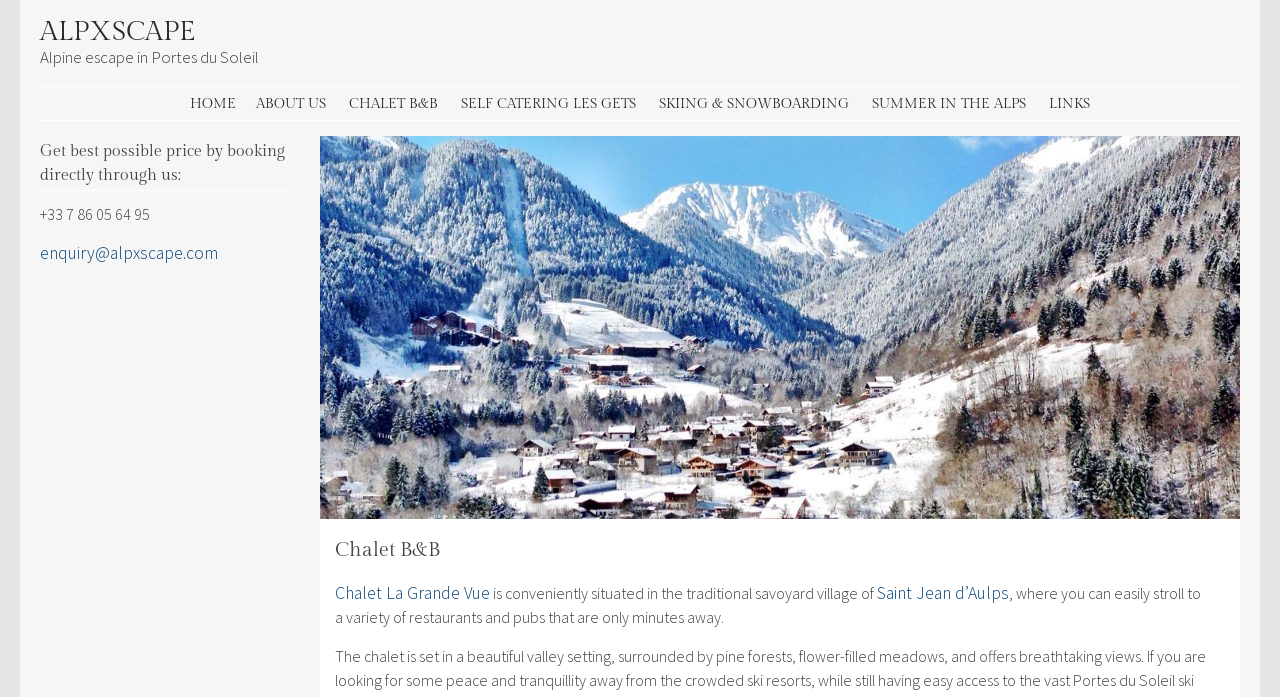Can you identify the bounding box coordinates of the clickable region needed to carry out this instruction: 'Go to the Chalet B&B page'? The coordinates should be four float numbers within the range of 0 to 1, stated as [left, top, right, bottom].

[0.265, 0.124, 0.35, 0.172]